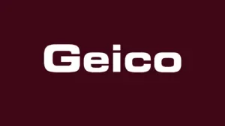List and describe all the prominent features within the image.

The image displays the logo of "Geico," a well-known insurance company. The design features bold, white lettering on a deep maroon background, creating a striking contrast that enhances visibility. The font used in the logo is a modern, sans-serif typeface, reflecting the brand's contemporary and approachable identity. Geico is recognized for its memorable marketing campaigns, often highlighting their affordable car insurance services. This logo represents their commitment to clarity and simplicity in communication, making it easily recognizable to consumers.